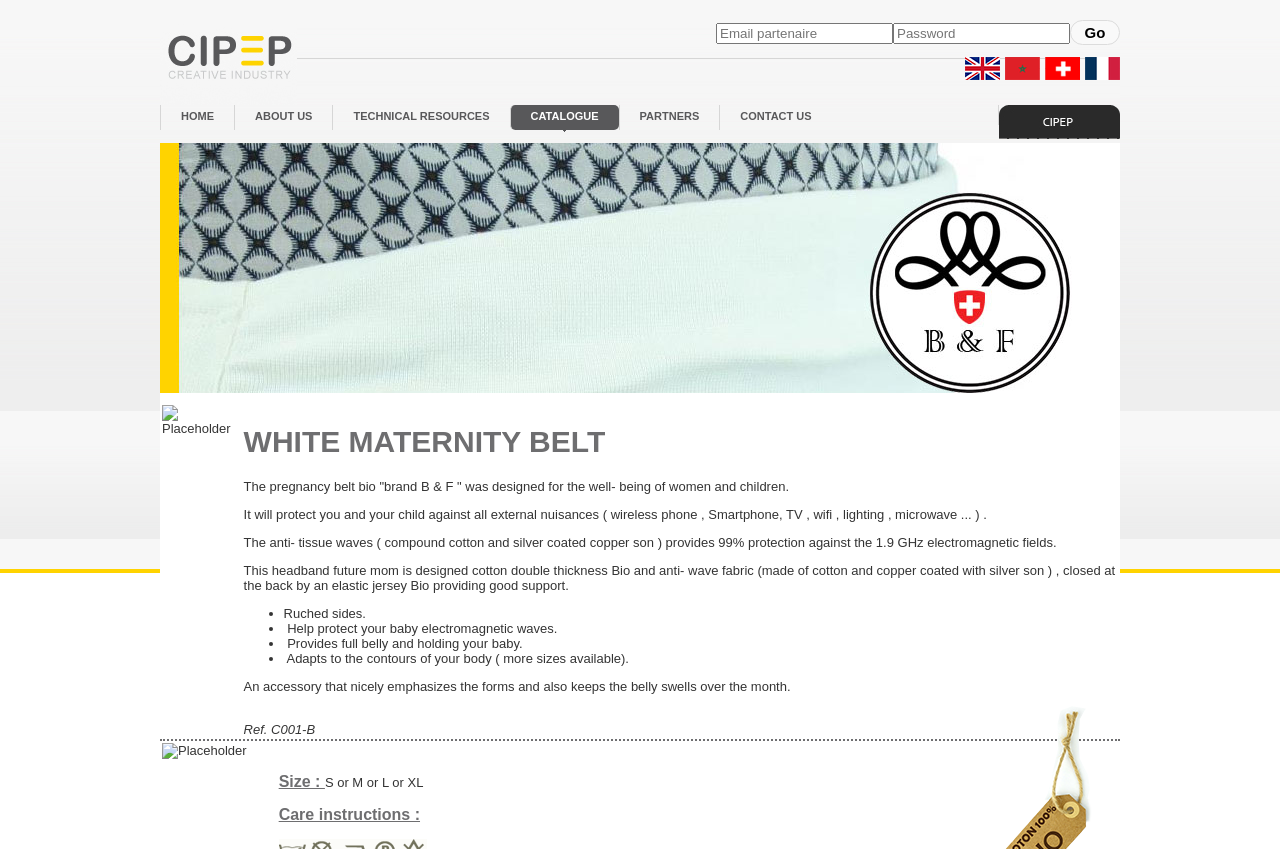Locate the bounding box coordinates of the clickable part needed for the task: "view catalogue".

[0.398, 0.124, 0.483, 0.153]